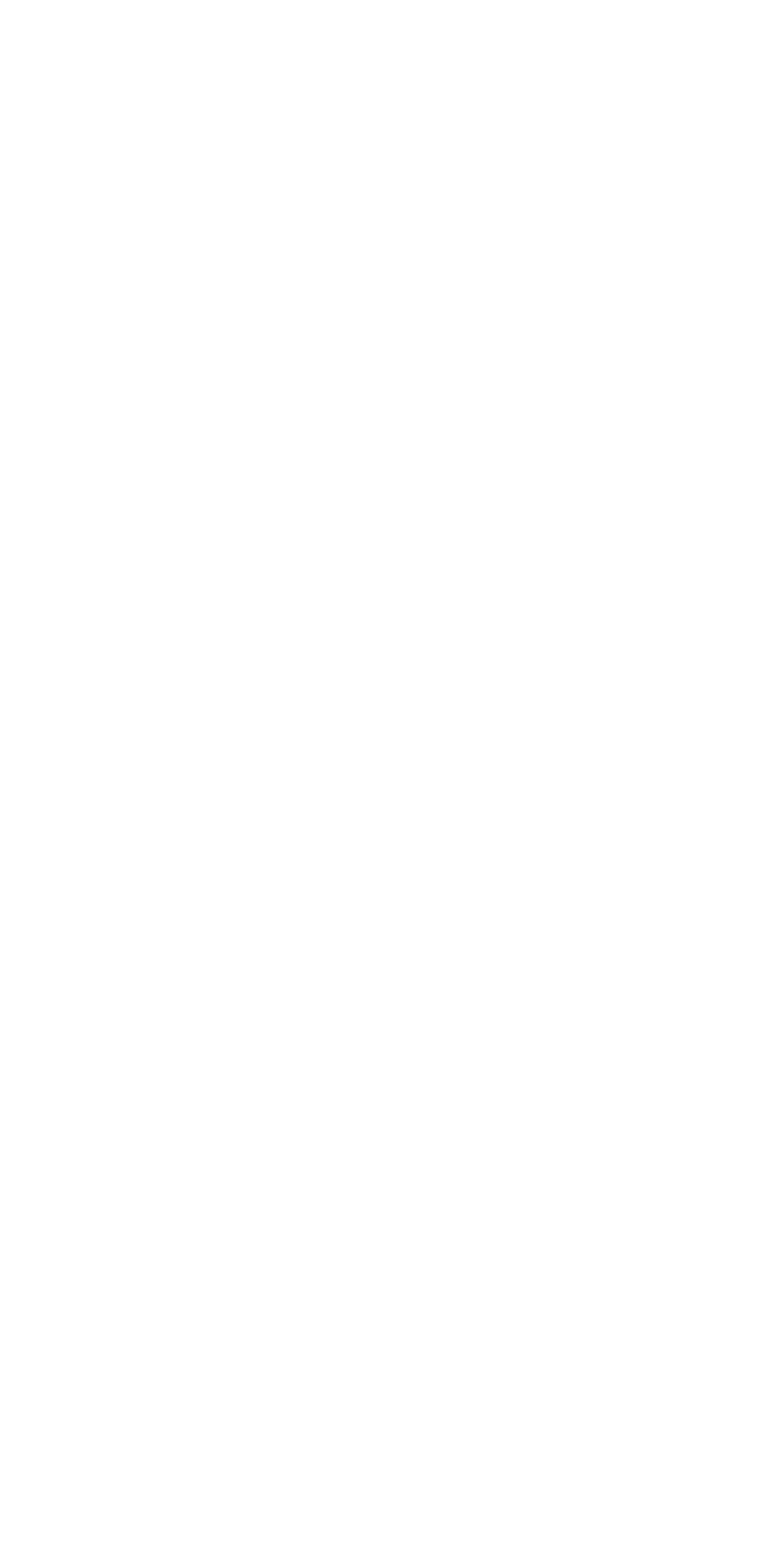How many job postings are on this page?
Kindly offer a detailed explanation using the data available in the image.

I counted the number of link elements with heading elements as their children, which represent individual job postings. There are 10 such elements on this page.